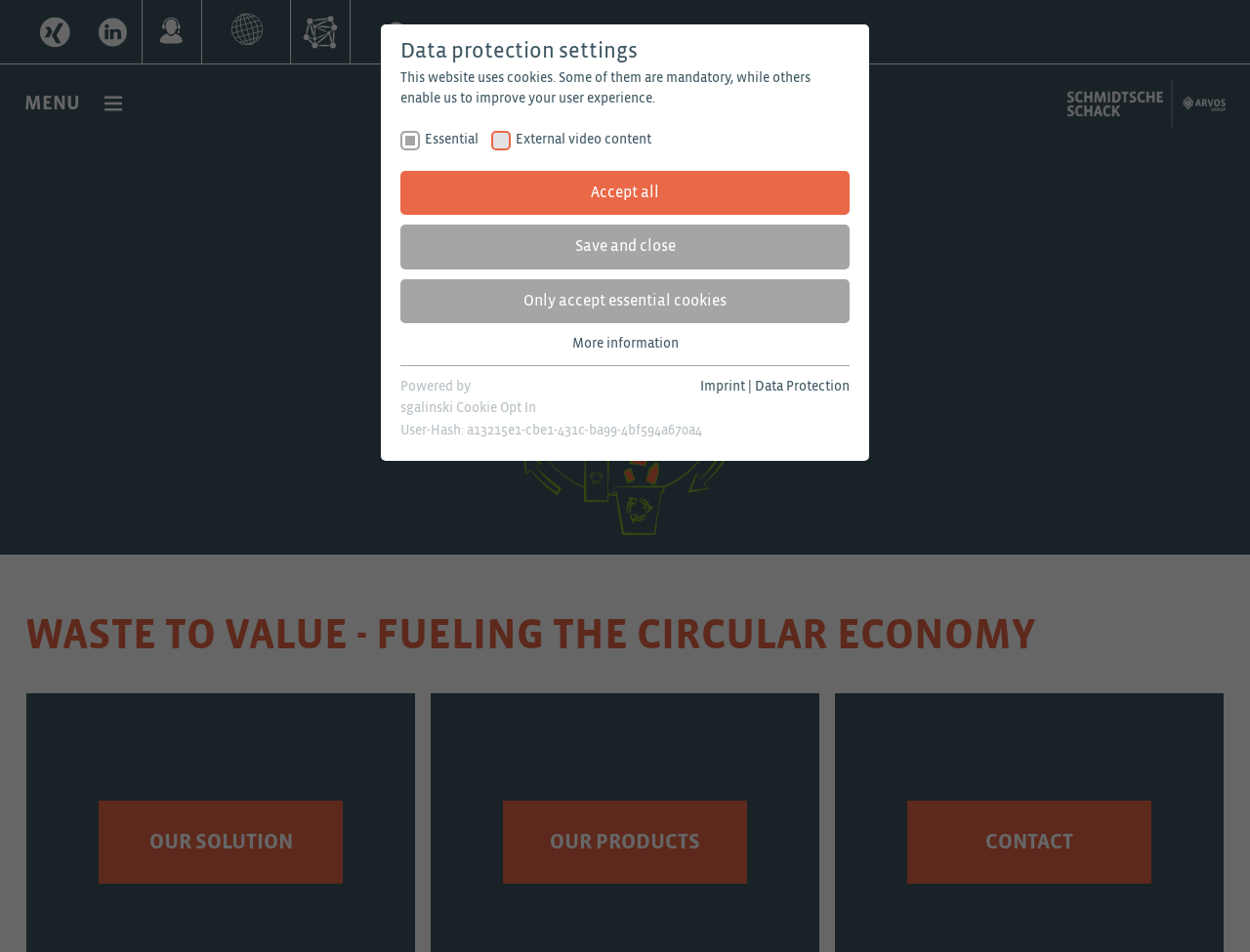How many rows are in the table?
Provide a one-word or short-phrase answer based on the image.

4